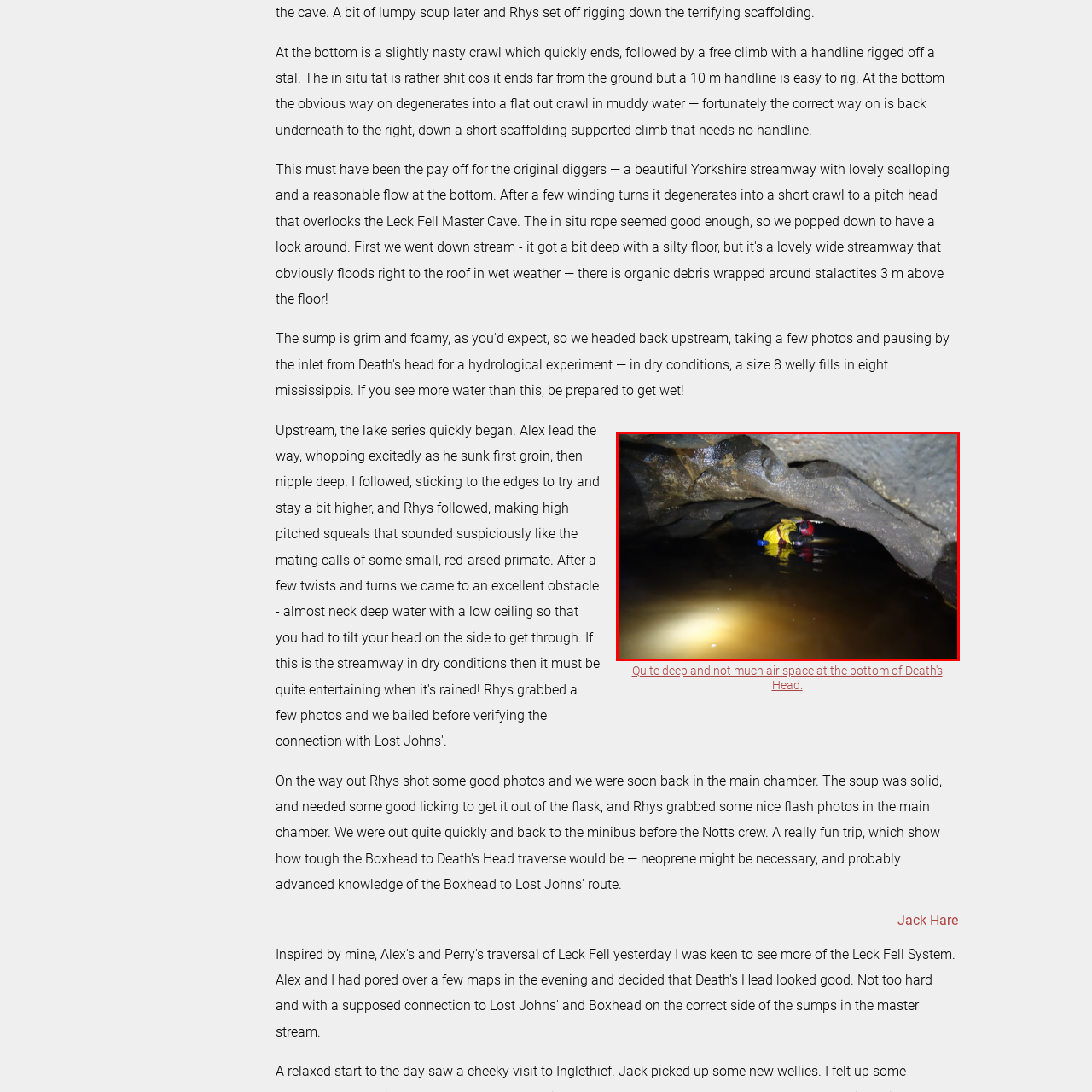Observe the content inside the red rectangle, What is the condition of the water in the passageway? 
Give your answer in just one word or phrase.

Murky